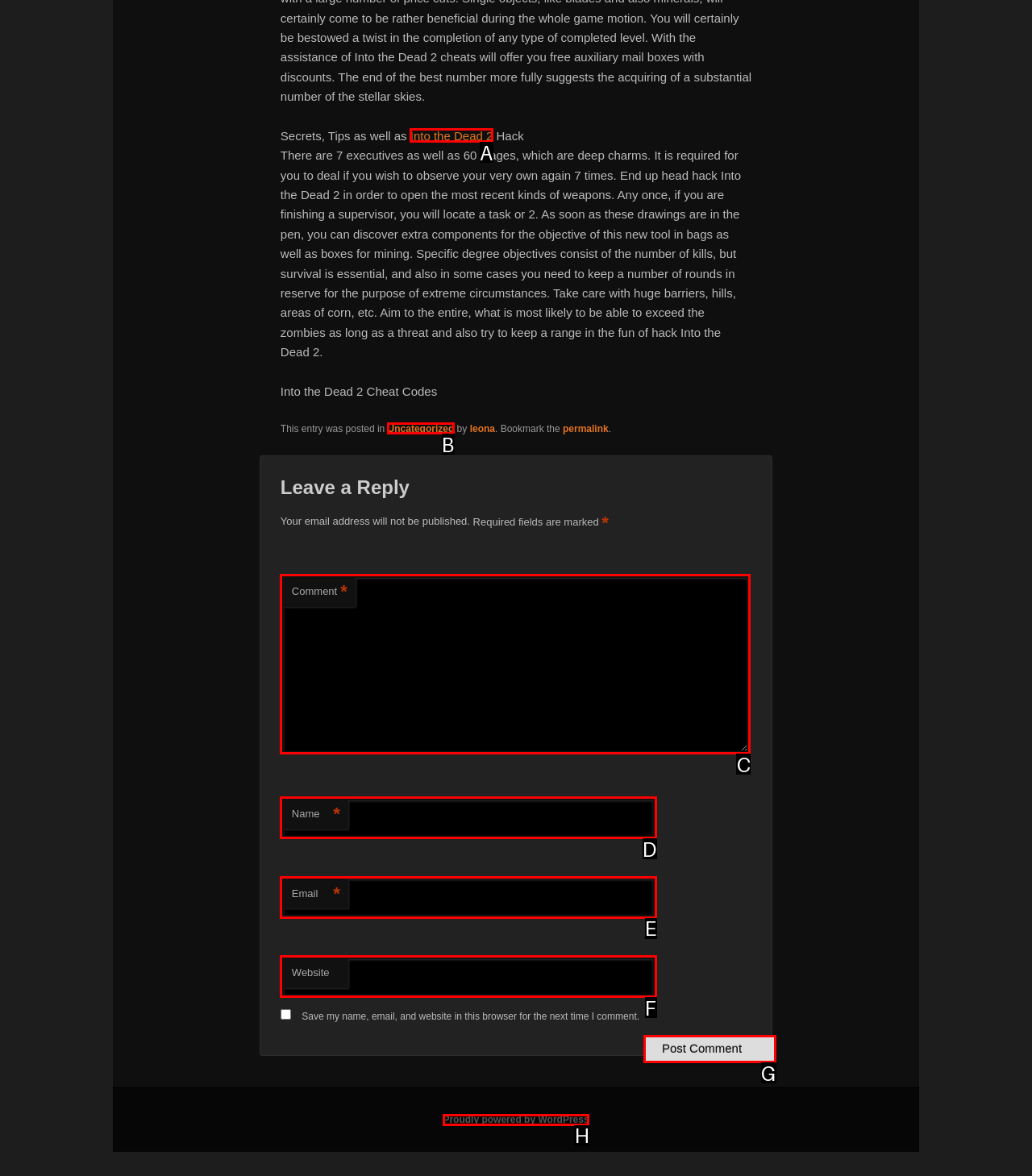From the provided choices, determine which option matches the description: parent_node: Name name="author". Respond with the letter of the correct choice directly.

D